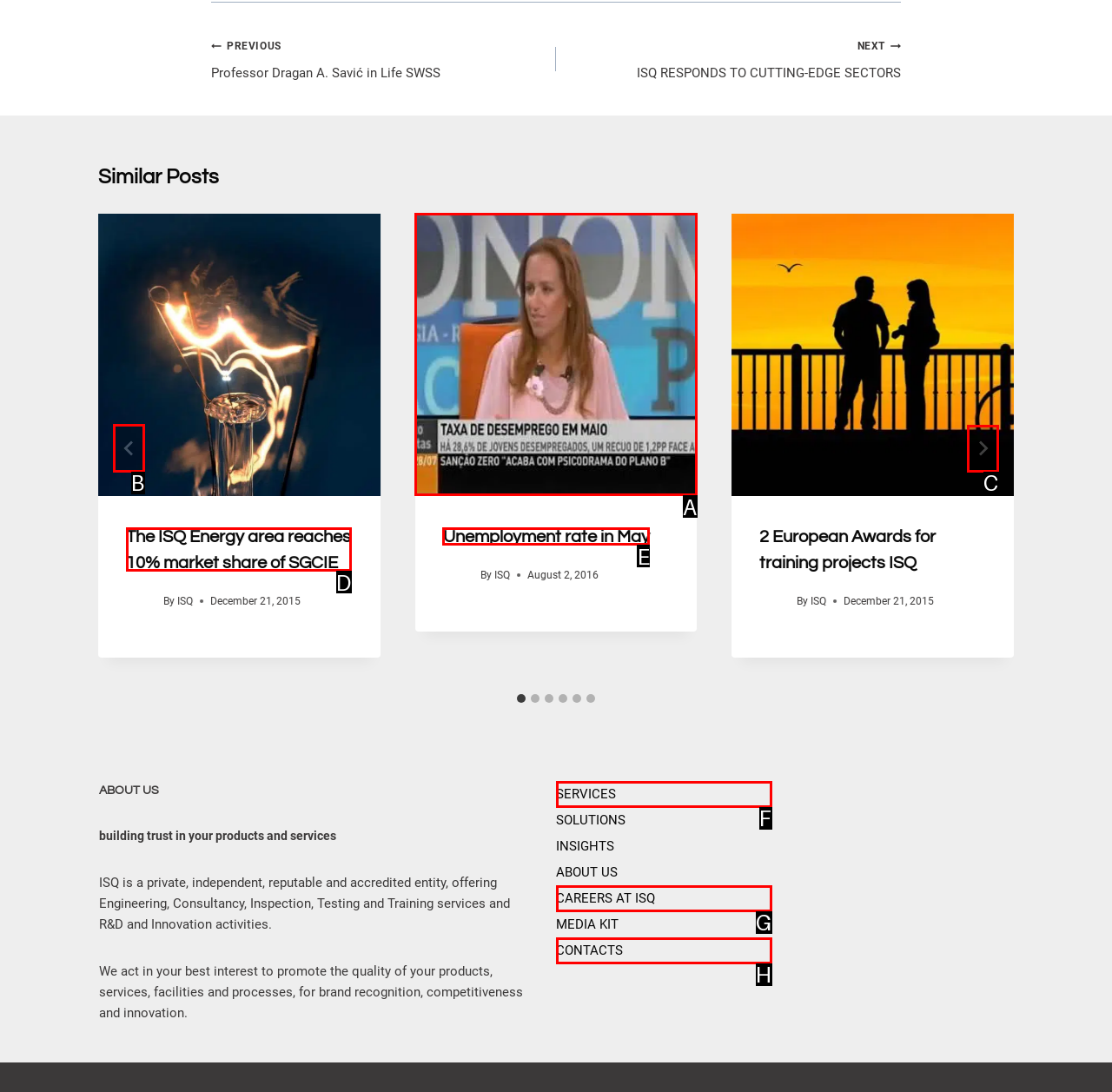Which HTML element should be clicked to fulfill the following task: Go to last slide?
Reply with the letter of the appropriate option from the choices given.

B